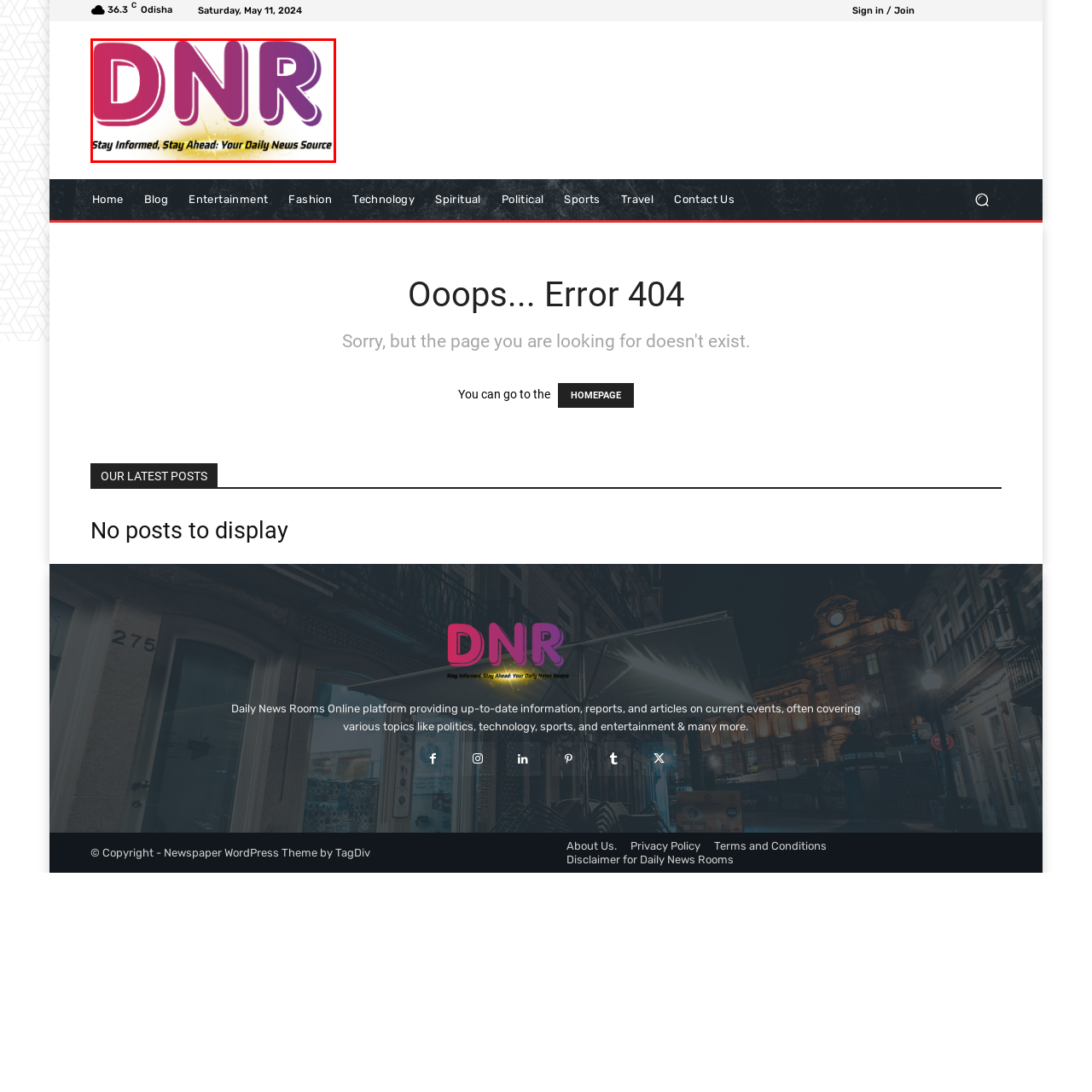Look at the image within the red outline, What effect is added to the logo's presentation? Answer with one word or phrase.

Sparkling effect